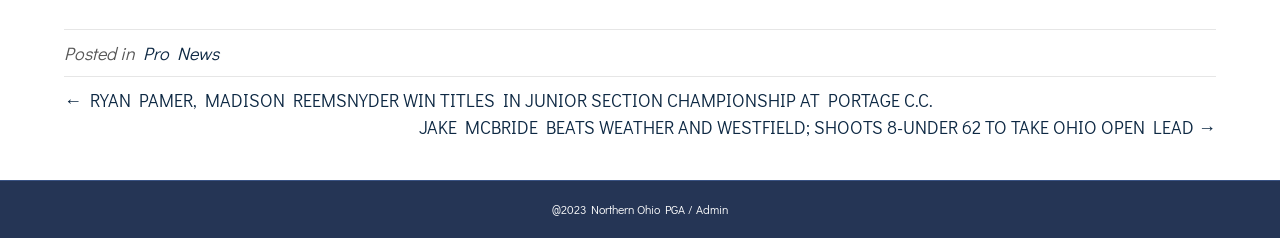Predict the bounding box coordinates of the UI element that matches this description: "Pro News". The coordinates should be in the format [left, top, right, bottom] with each value between 0 and 1.

[0.112, 0.174, 0.171, 0.275]